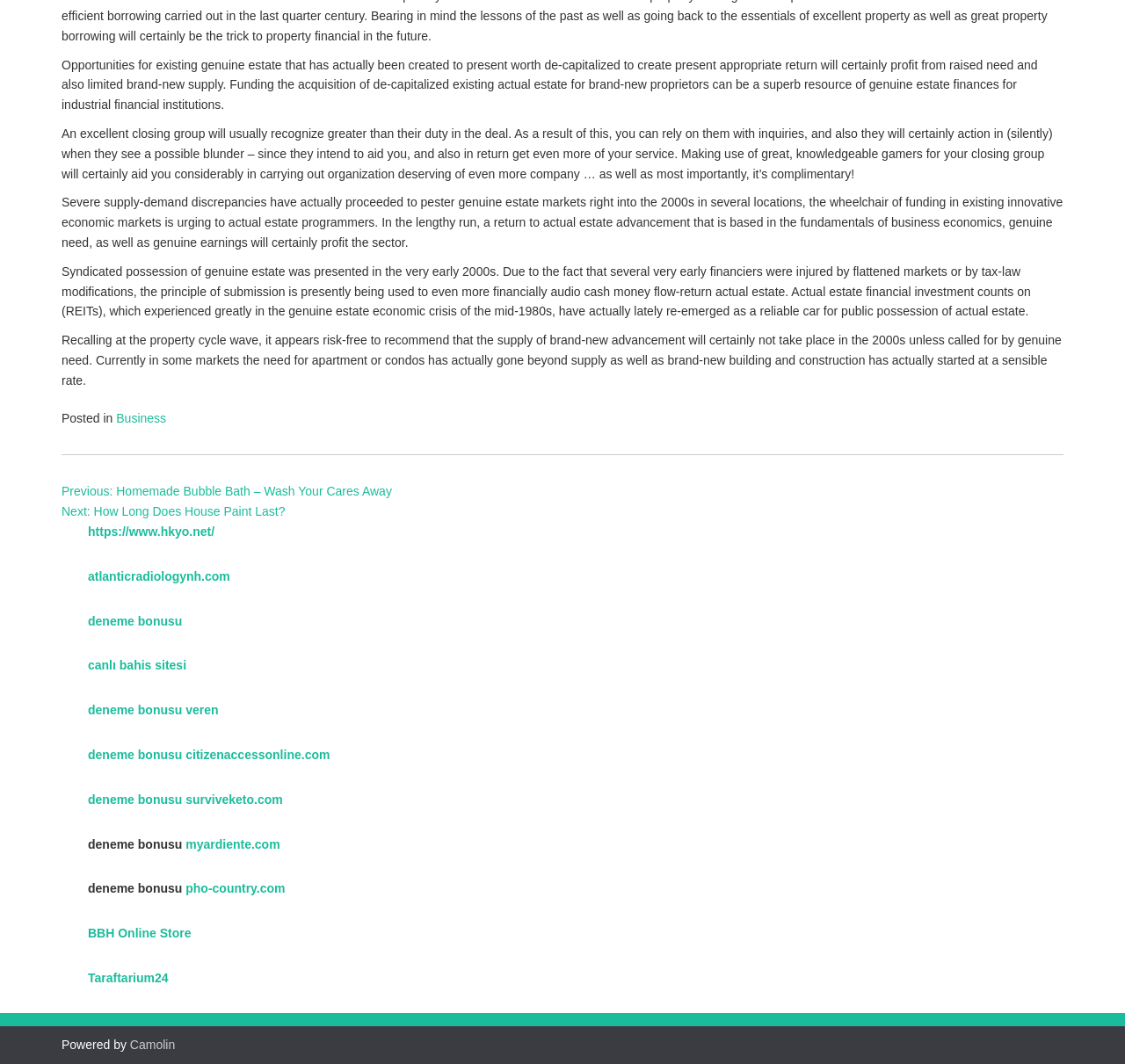What is the relationship between supply and demand in the real estate market?
Answer the question in as much detail as possible.

According to the static text elements on the webpage, it appears that the supply of new development is limited, while the demand for apartments has exceeded supply, leading to new construction at a reasonable rate.